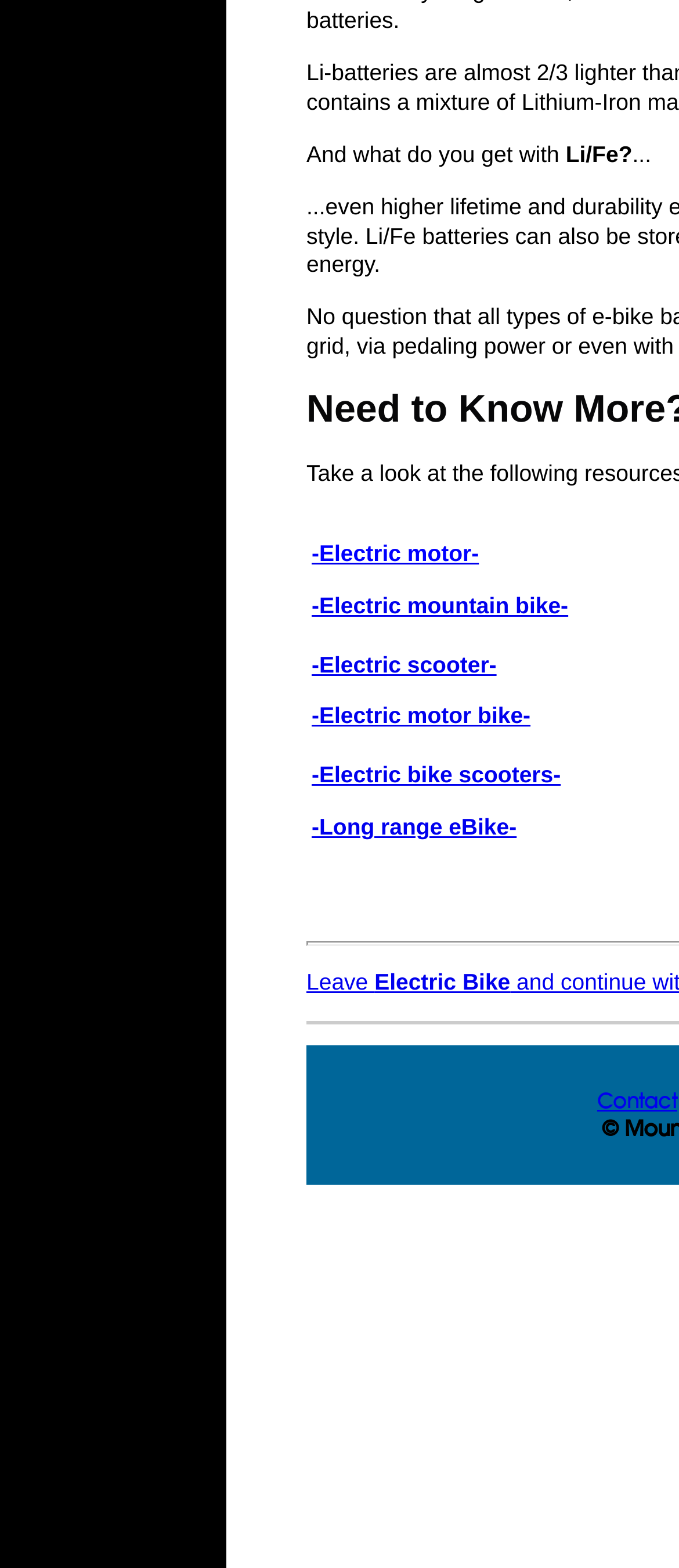Using floating point numbers between 0 and 1, provide the bounding box coordinates in the format (top-left x, top-left y, bottom-right x, bottom-right y). Locate the UI element described here: Contact

[0.879, 0.68, 0.997, 0.724]